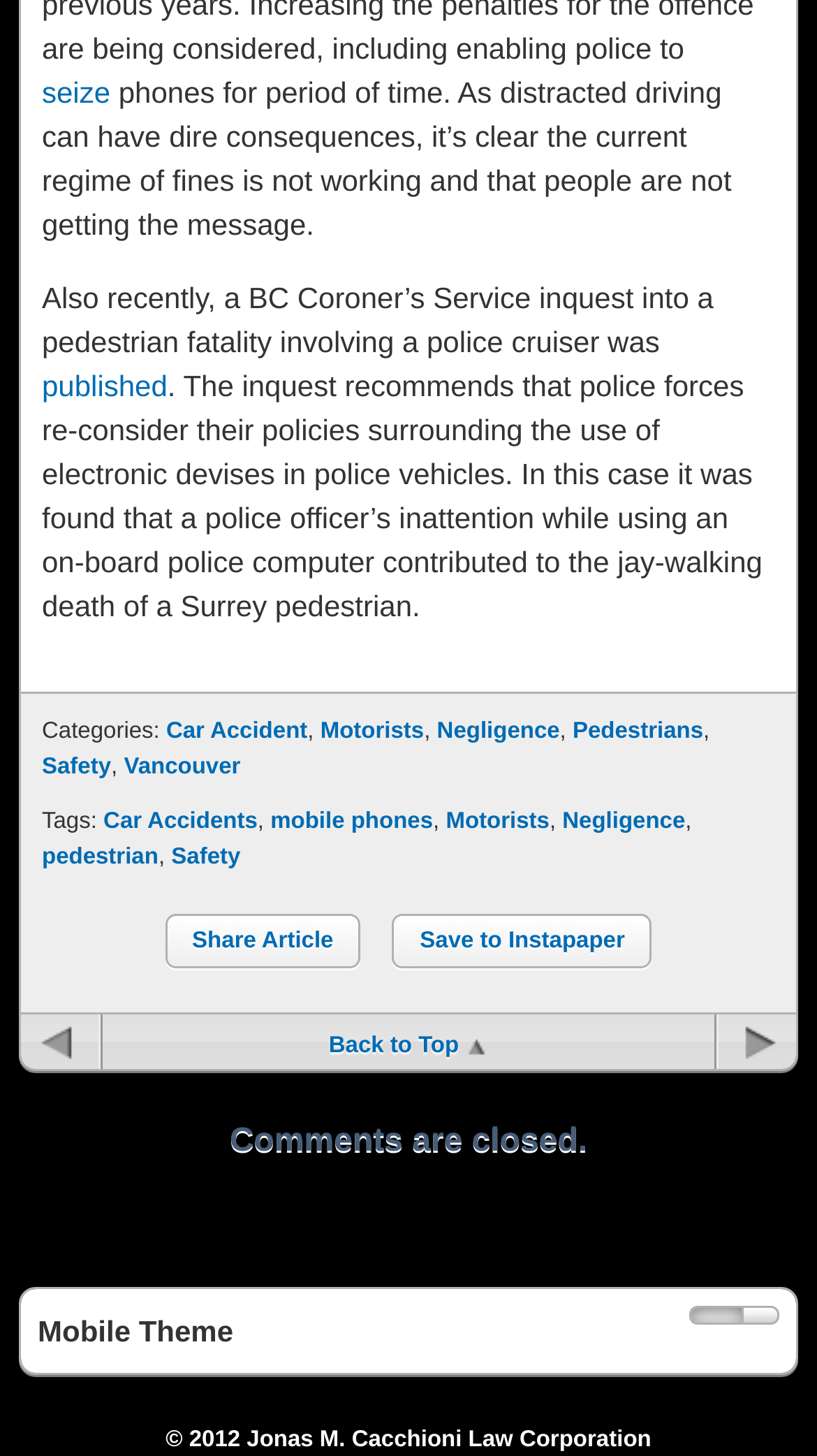Can you specify the bounding box coordinates for the region that should be clicked to fulfill this instruction: "Click on 'Shop All'".

None